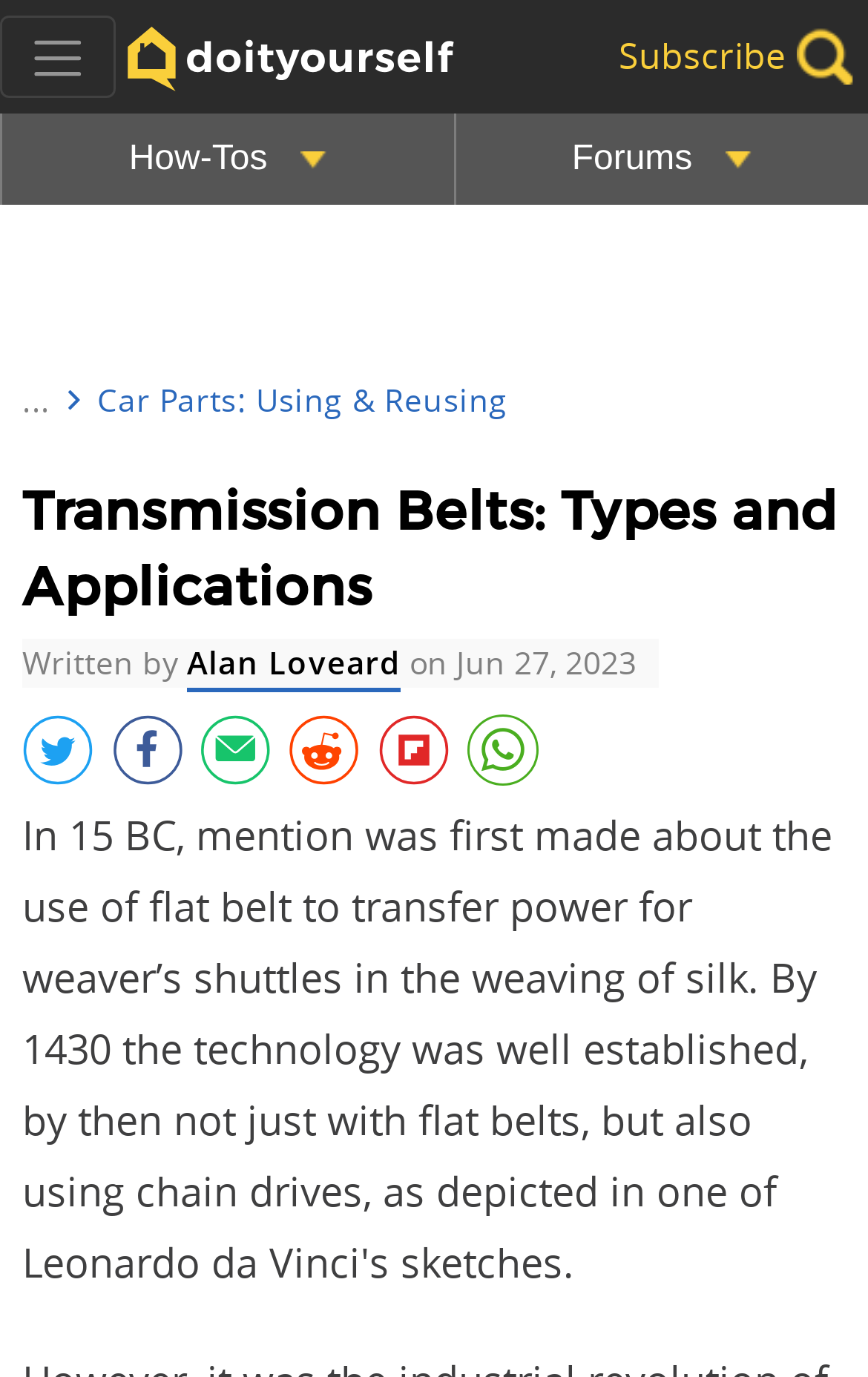Please identify the bounding box coordinates of the element that needs to be clicked to execute the following command: "Click on the subscribe button". Provide the bounding box using four float numbers between 0 and 1, formatted as [left, top, right, bottom].

[0.918, 0.019, 0.985, 0.061]